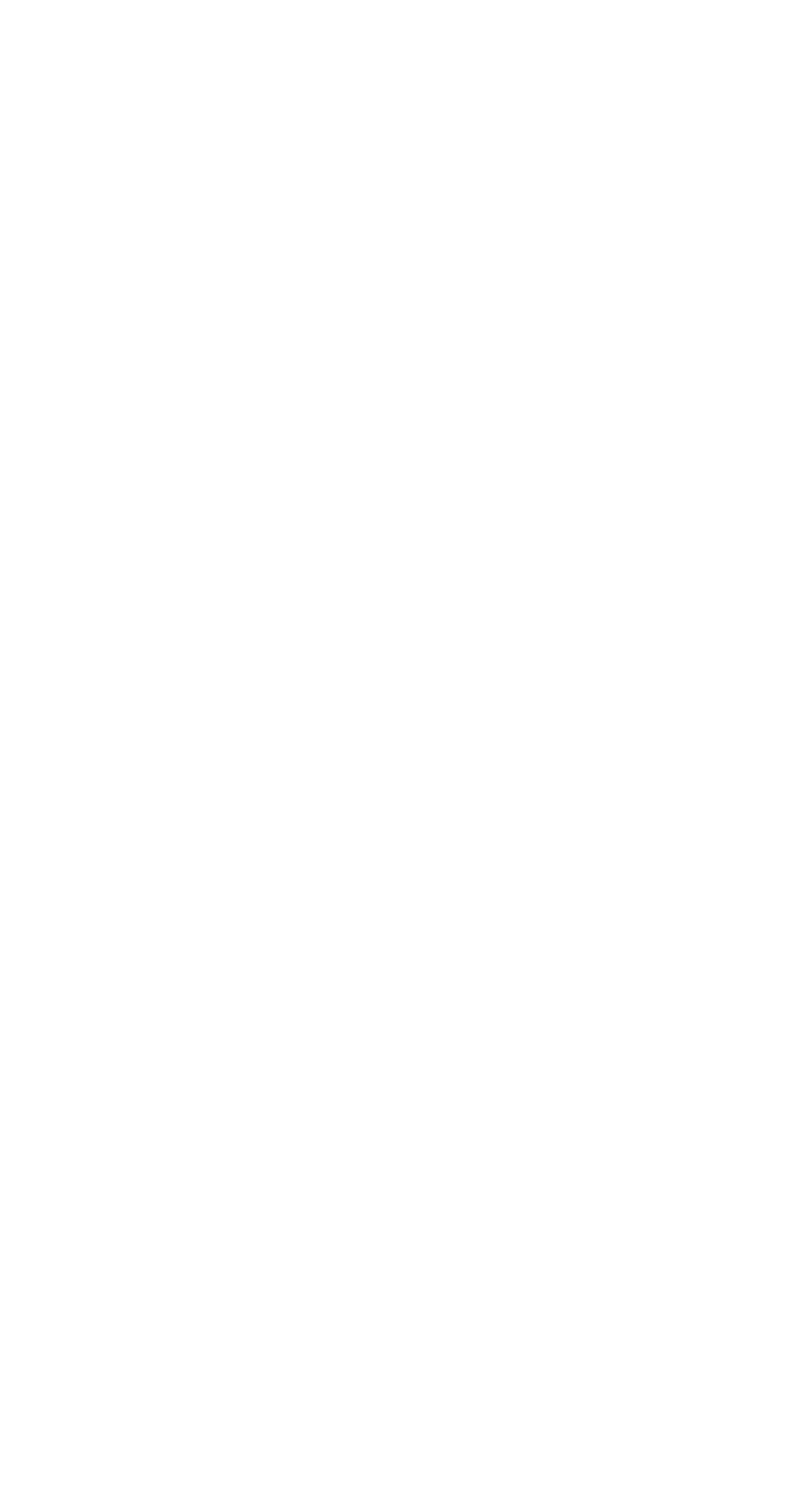Determine the bounding box coordinates of the clickable area required to perform the following instruction: "Learn about Health". The coordinates should be represented as four float numbers between 0 and 1: [left, top, right, bottom].

[0.077, 0.901, 0.22, 0.928]